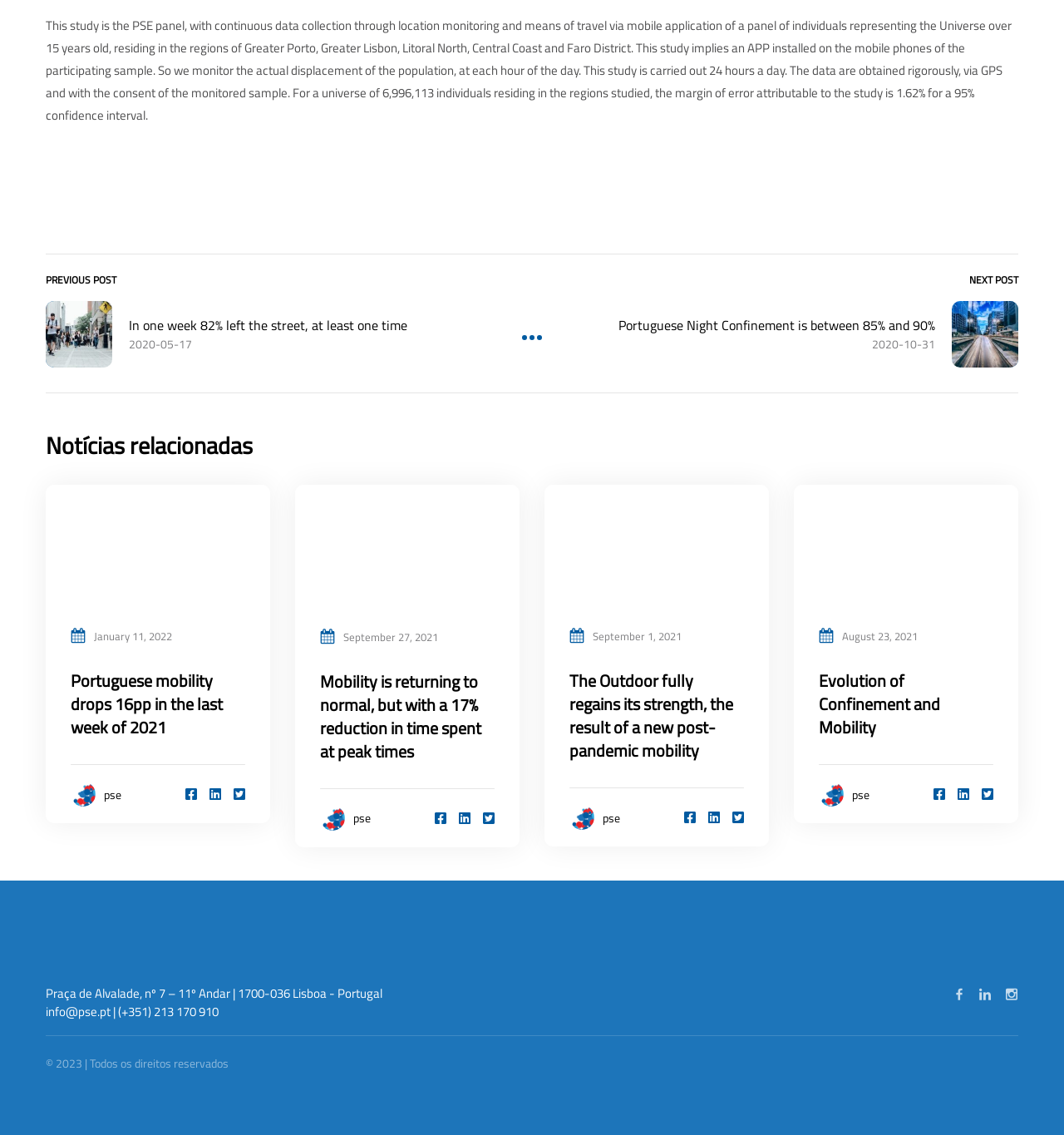What is the study about?
Could you please answer the question thoroughly and with as much detail as possible?

The study is about the PSE panel, which involves continuous data collection through location monitoring and means of travel via mobile application of a panel of individuals representing the Universe over 15 years old, residing in the regions of Greater Porto, Greater Lisbon, Litoral North, Central Coast and Faro District.